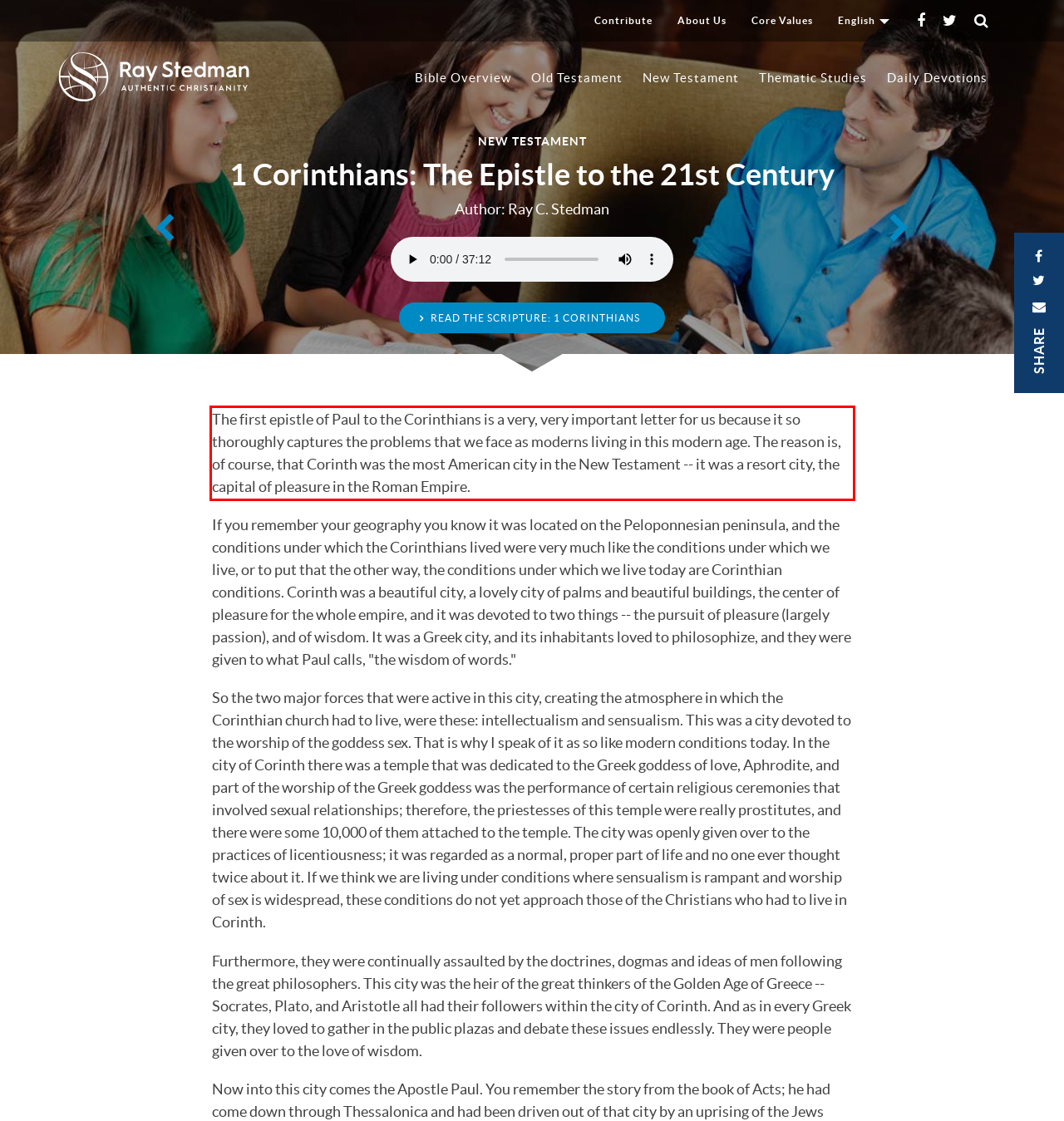Examine the webpage screenshot and use OCR to recognize and output the text within the red bounding box.

The first epistle of Paul to the Corinthians is a very, very important letter for us because it so thoroughly captures the problems that we face as moderns living in this modern age. The reason is, of course, that Corinth was the most American city in the New Testament -- it was a resort city, the capital of pleasure in the Roman Empire.